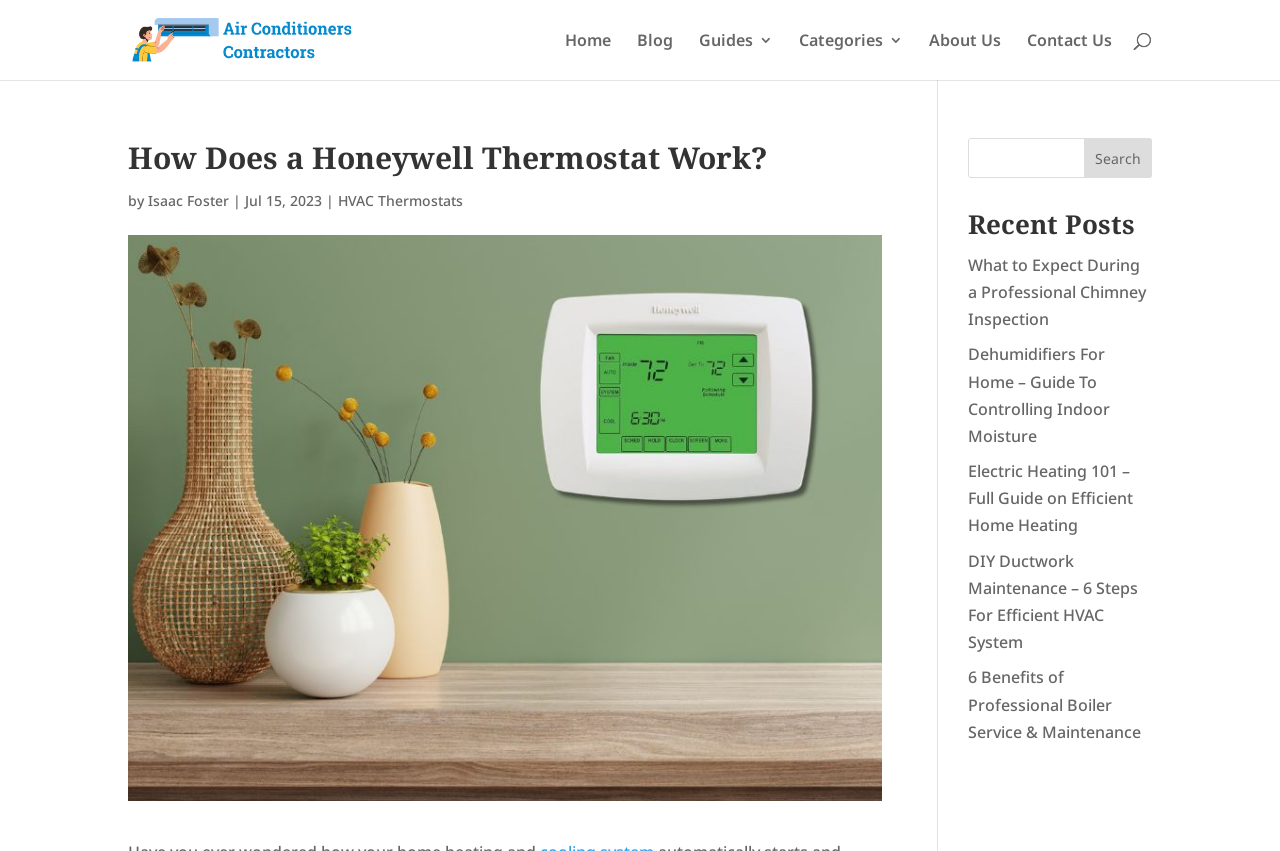Identify the bounding box coordinates of the element to click to follow this instruction: 'Search for something'. Ensure the coordinates are four float values between 0 and 1, provided as [left, top, right, bottom].

[0.756, 0.162, 0.9, 0.209]